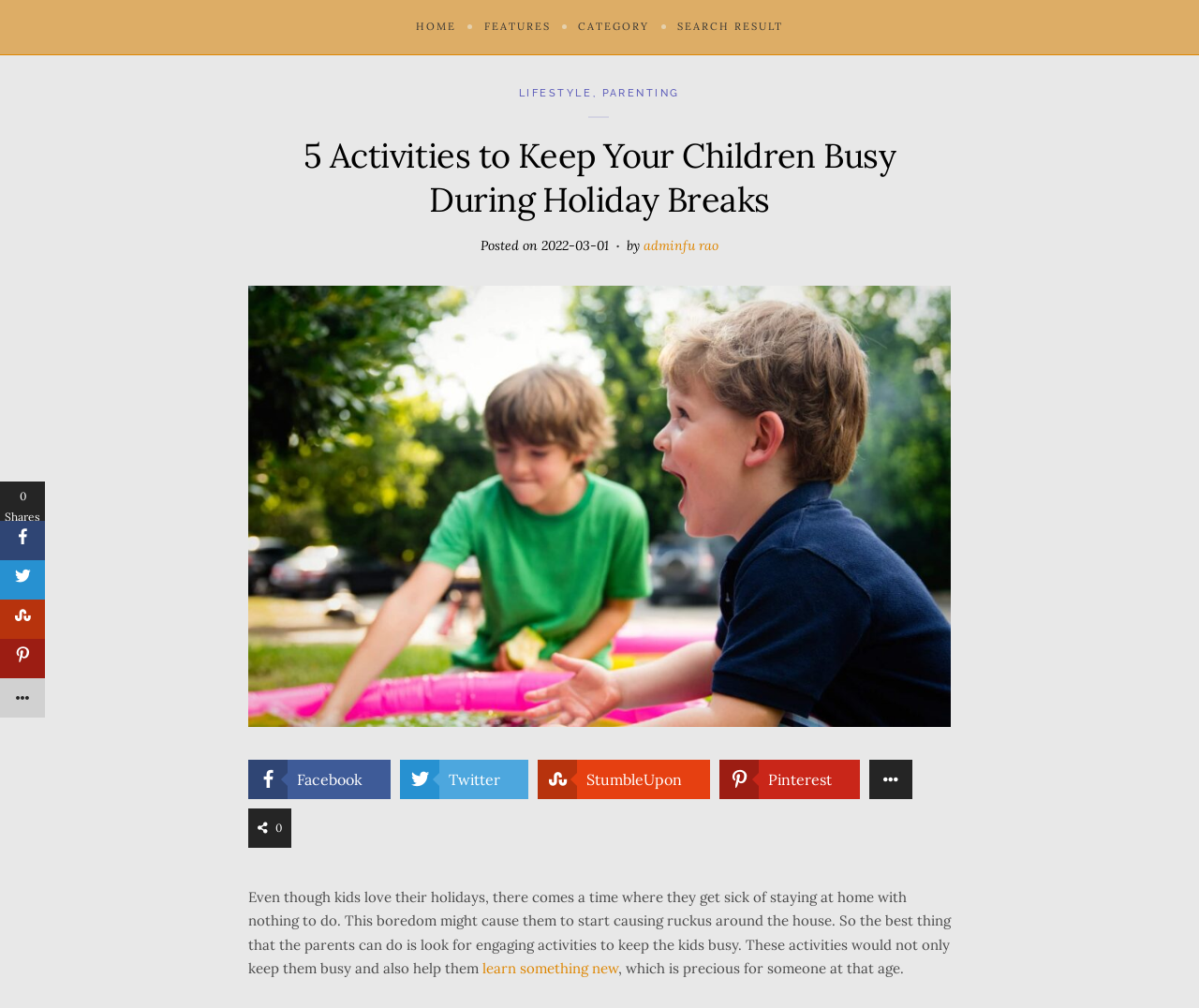When was this article posted?
Provide a thorough and detailed answer to the question.

The posting date of the article can be found in the header section of the webpage, where it is mentioned as 'Posted on 2022-03-01'. This indicates that the article was posted on March 1, 2022.